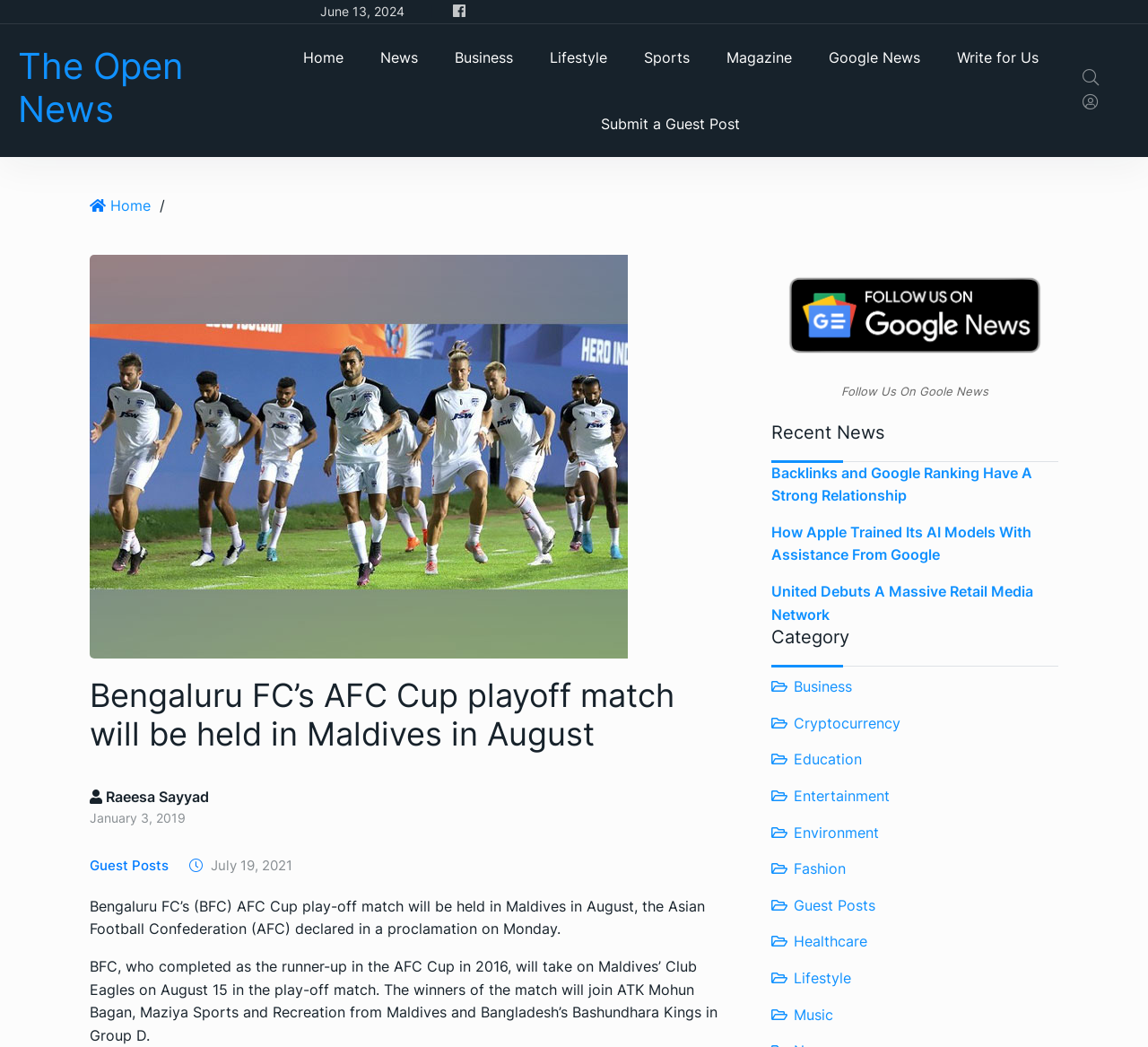Determine the primary headline of the webpage.

The Open News